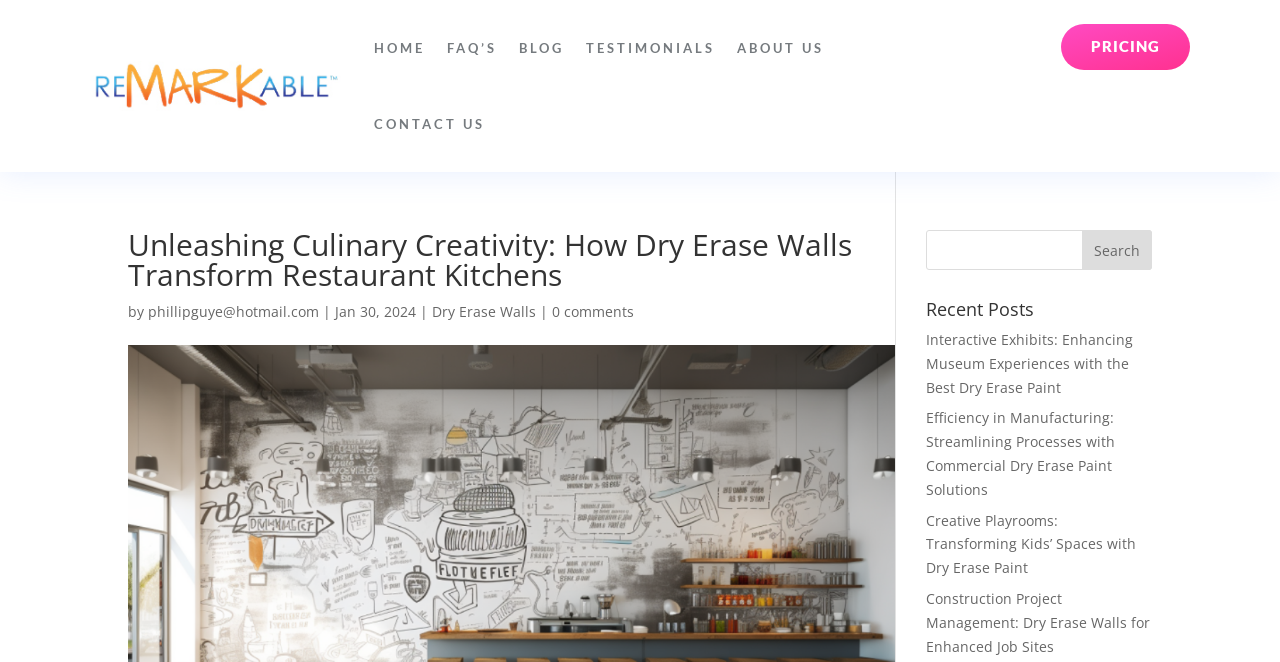Predict the bounding box of the UI element that fits this description: "About Us".

[0.576, 0.015, 0.644, 0.13]